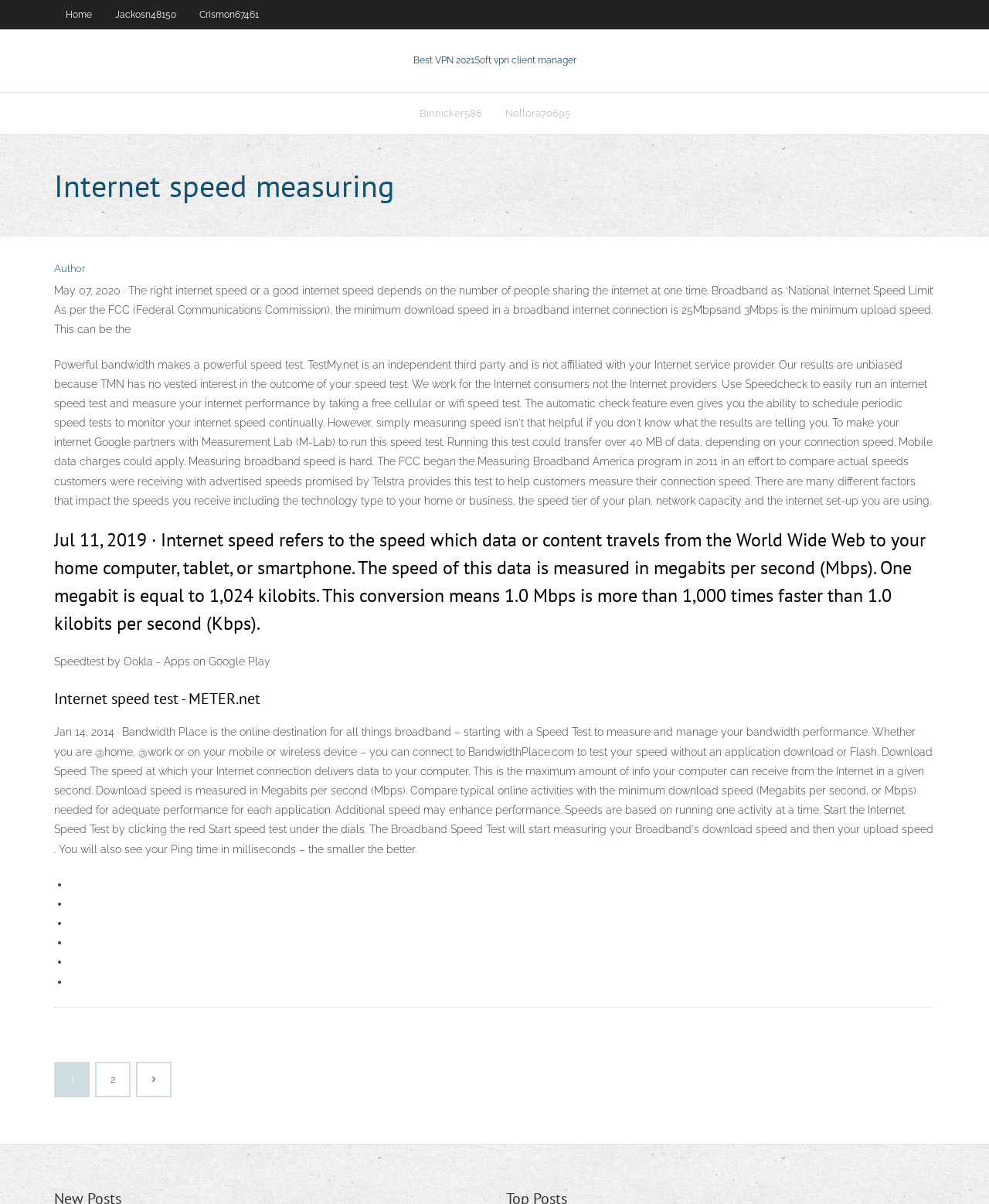How many links are there in the top navigation bar?
Respond to the question with a well-detailed and thorough answer.

The top navigation bar contains links 'Home', 'Jackosn48150', and 'Crismon67461', which are three links in total.